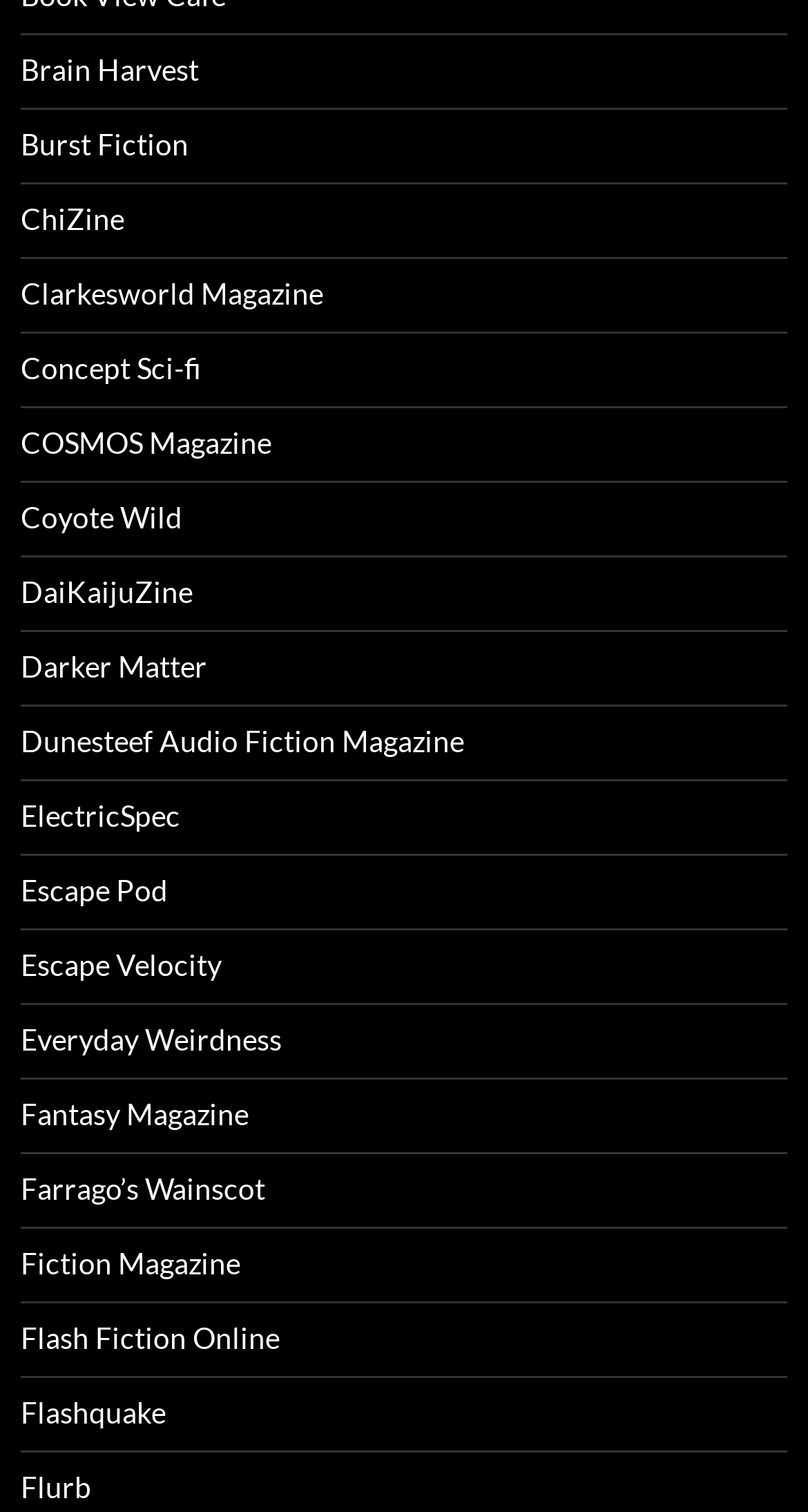Calculate the bounding box coordinates for the UI element based on the following description: "Flurb". Ensure the coordinates are four float numbers between 0 and 1, i.e., [left, top, right, bottom].

[0.026, 0.972, 0.113, 0.995]